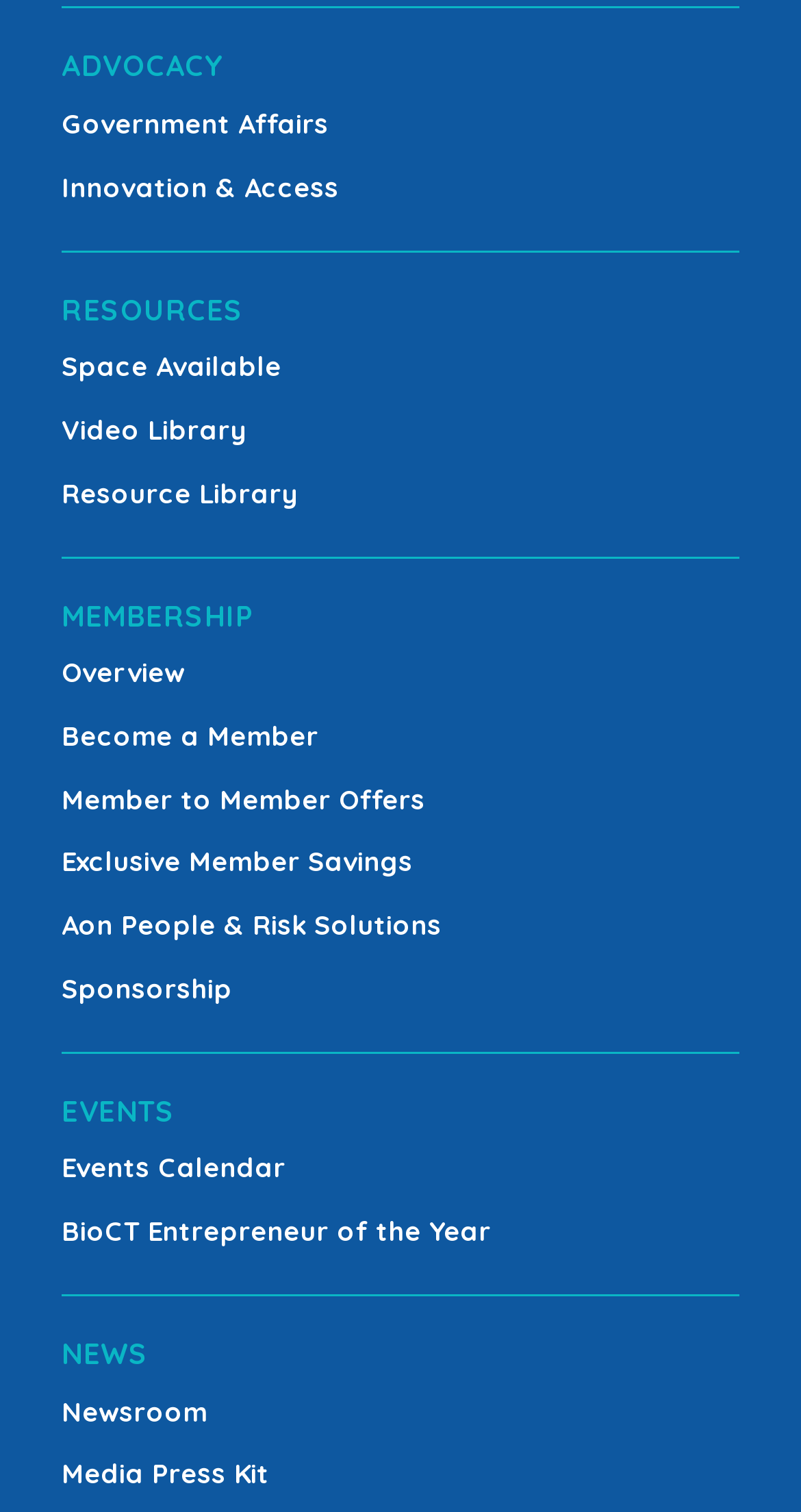Please identify the bounding box coordinates of the element's region that should be clicked to execute the following instruction: "Learn about Innovation & Access". The bounding box coordinates must be four float numbers between 0 and 1, i.e., [left, top, right, bottom].

[0.077, 0.103, 0.923, 0.145]